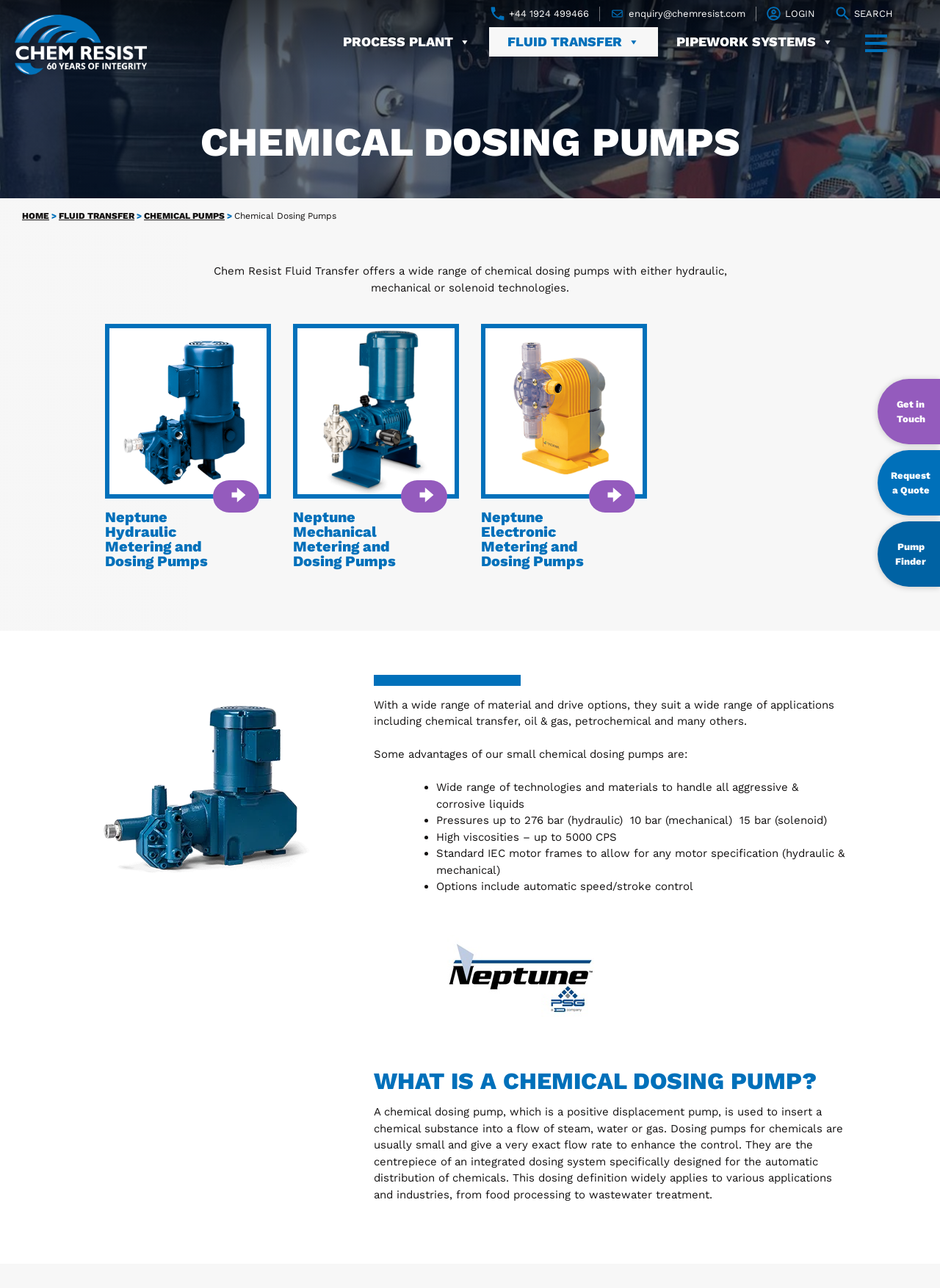What type of pumps does Chem Resist Fluid Transfer offer?
Please answer the question as detailed as possible based on the image.

Based on the webpage, Chem Resist Fluid Transfer offers a wide range of chemical dosing pumps with either hydraulic, mechanical, or solenoid technologies, as stated in the meta description and the StaticText element with ID 598.